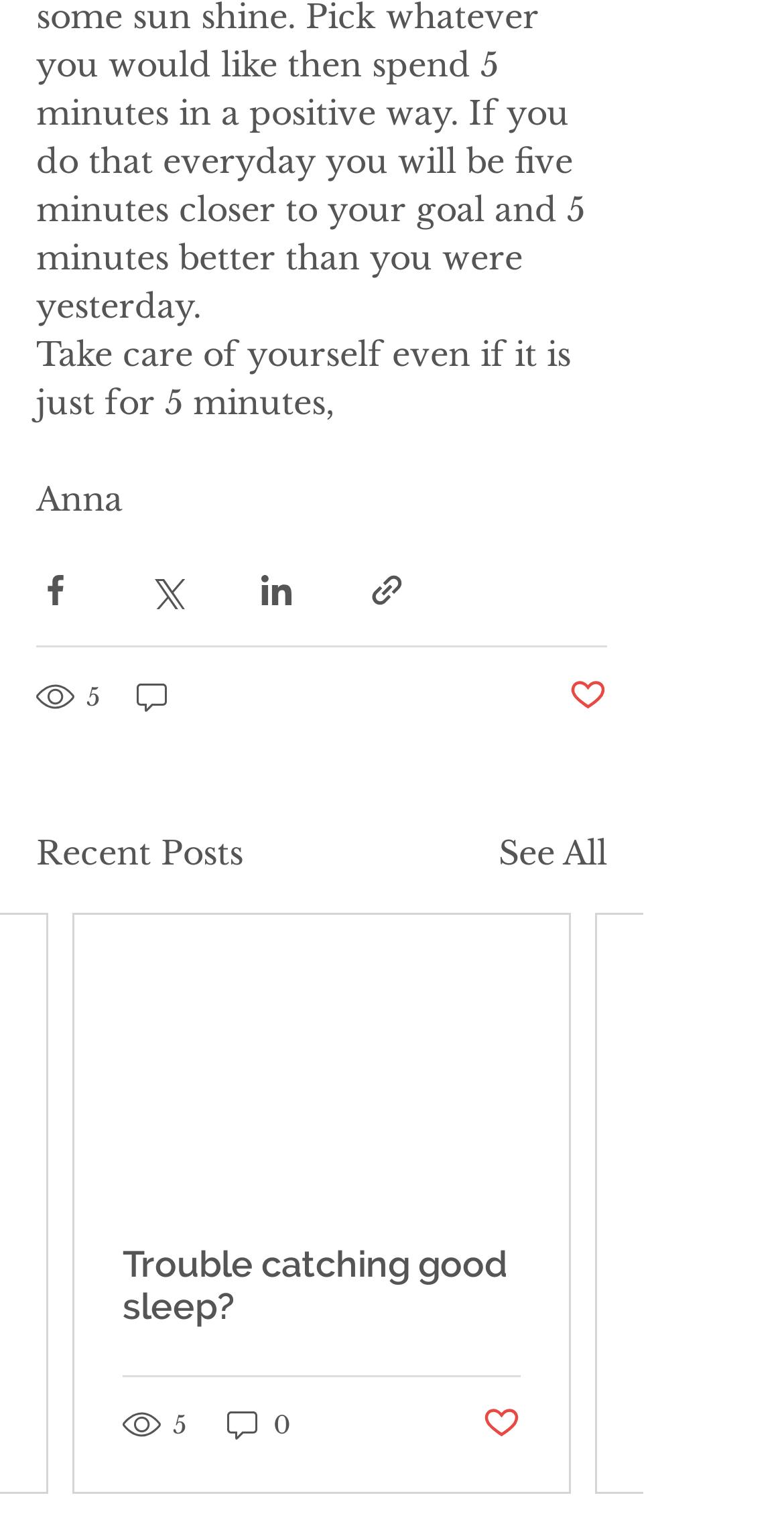Can you specify the bounding box coordinates of the area that needs to be clicked to fulfill the following instruction: "Share via link"?

[0.469, 0.375, 0.518, 0.4]